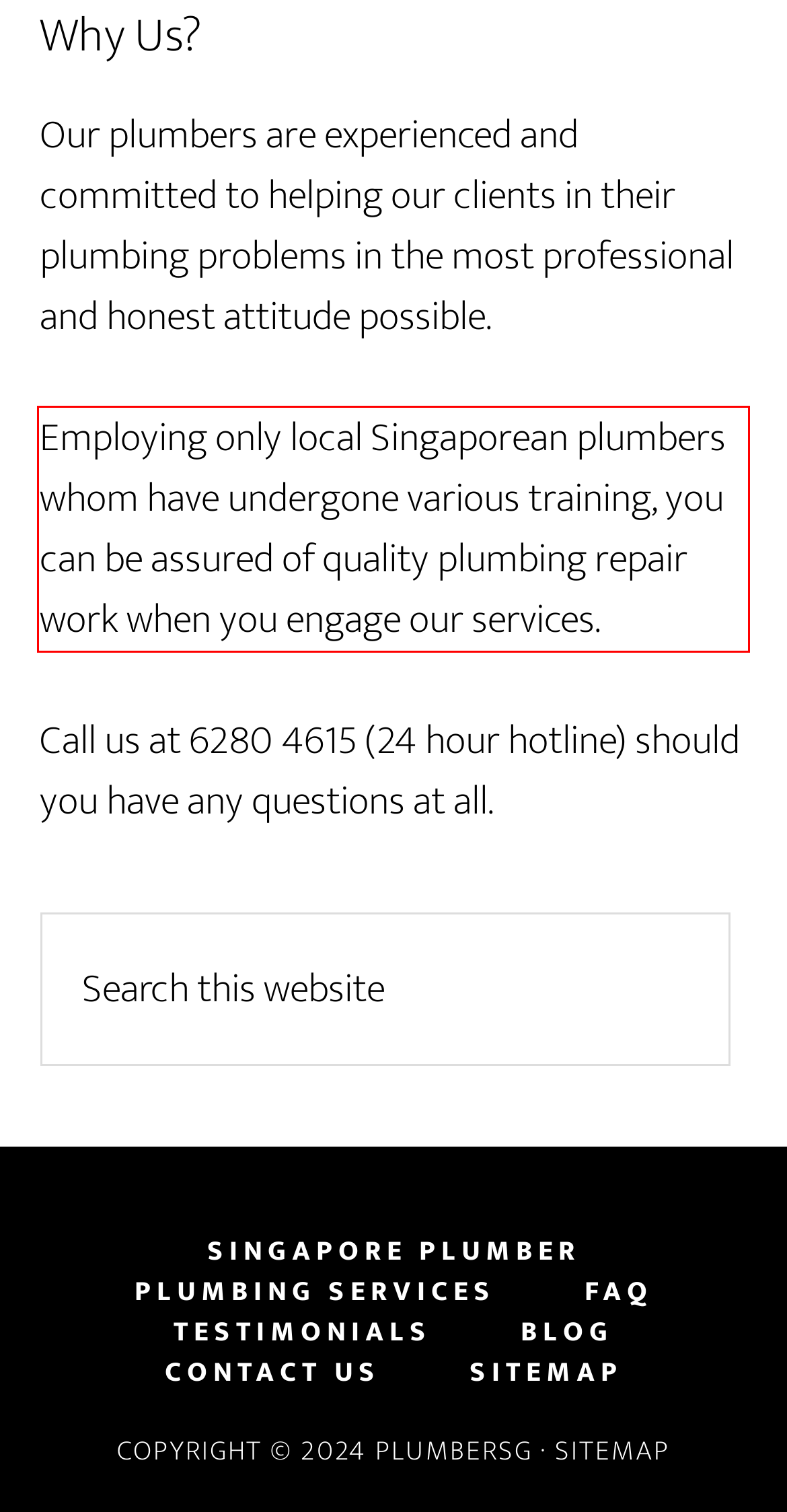Please take the screenshot of the webpage, find the red bounding box, and generate the text content that is within this red bounding box.

Employing only local Singaporean plumbers whom have undergone various training, you can be assured of quality plumbing repair work when you engage our services.